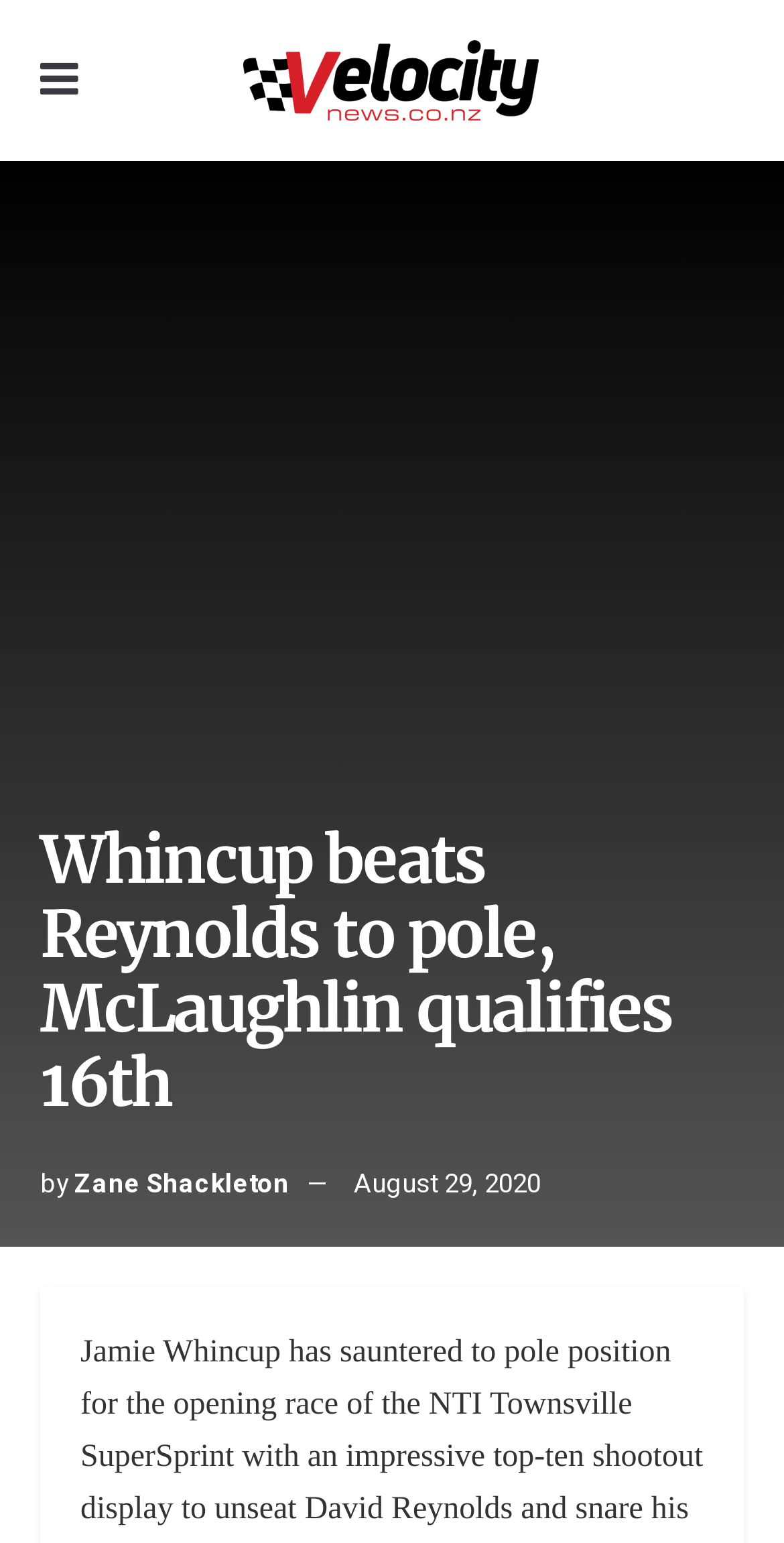Write an elaborate caption that captures the essence of the webpage.

The webpage appears to be a news article about motorsports, specifically the NTI Townsville SuperSprint. At the top left of the page, there is a link with a Facebook icon, and next to it, a link with the website's name, "VelocityNews", accompanied by an image of the same name. On the top right, there is a link with a Twitter icon.

Below these links, the main heading "Whincup beats Reynolds to pole, McLaughlin qualifies 16th" is prominently displayed, taking up most of the width of the page. Underneath the heading, there is a byline that reads "by Zane Shackleton" on the left, and a date "August 29, 2020" on the right.